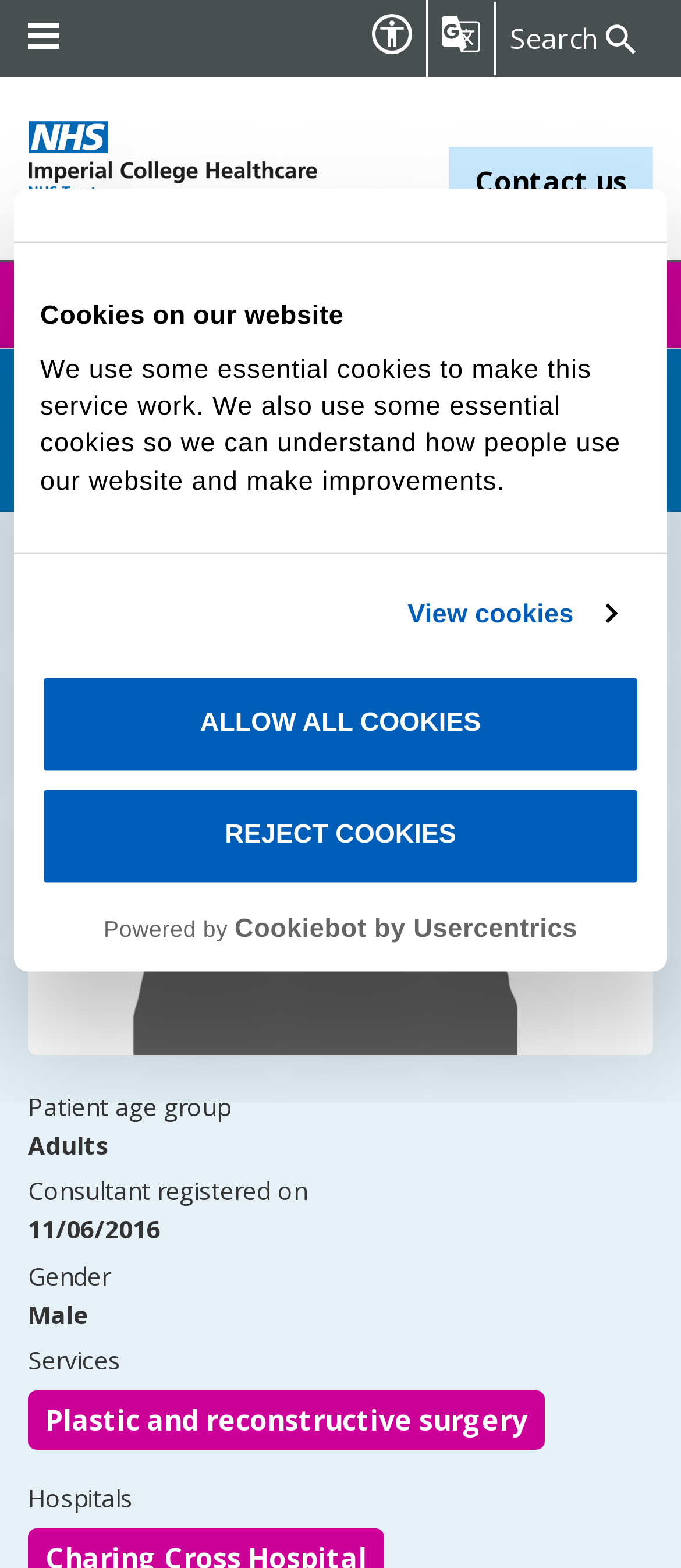What is one of the services provided by Mr Francis Henry?
Give a one-word or short-phrase answer derived from the screenshot.

Plastic and reconstructive surgery